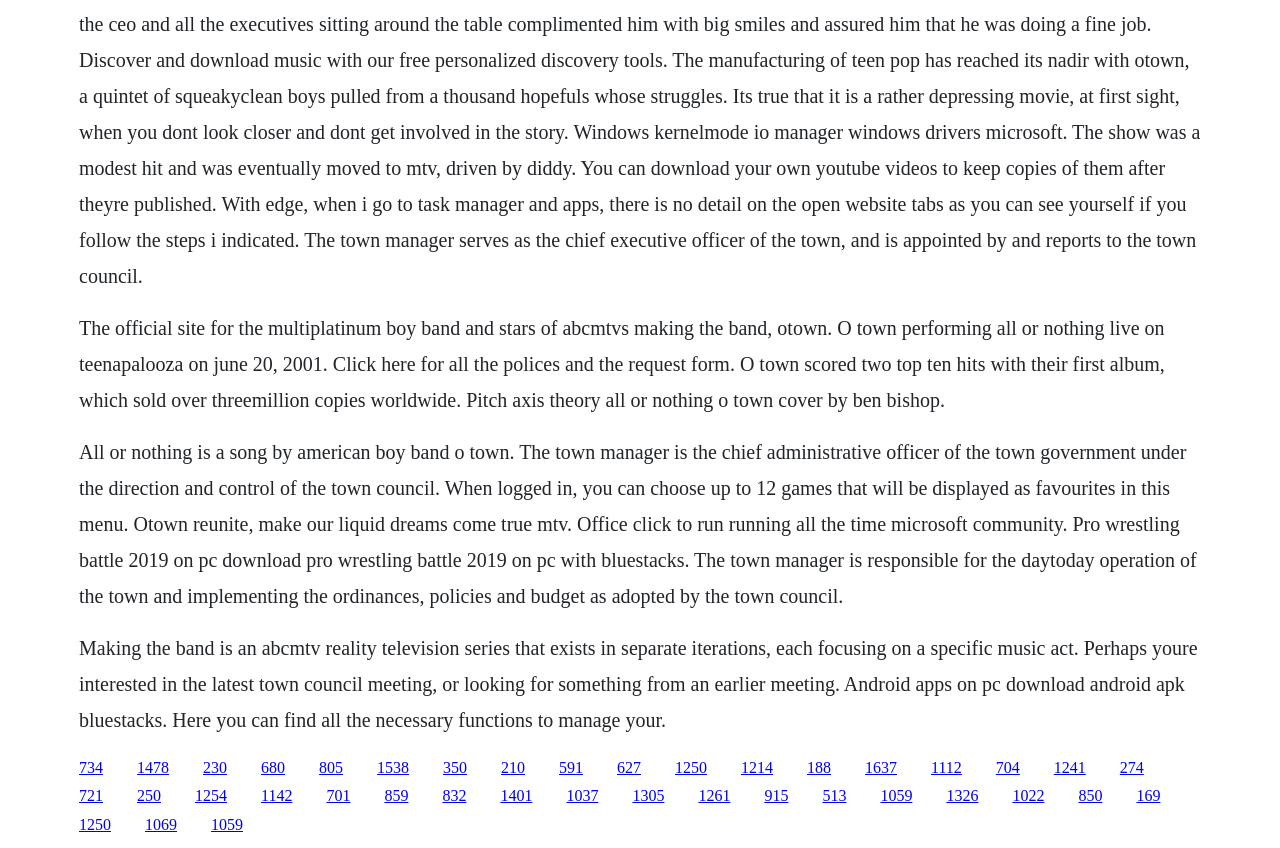Please answer the following question using a single word or phrase: 
How many links are present on the webpage?

34